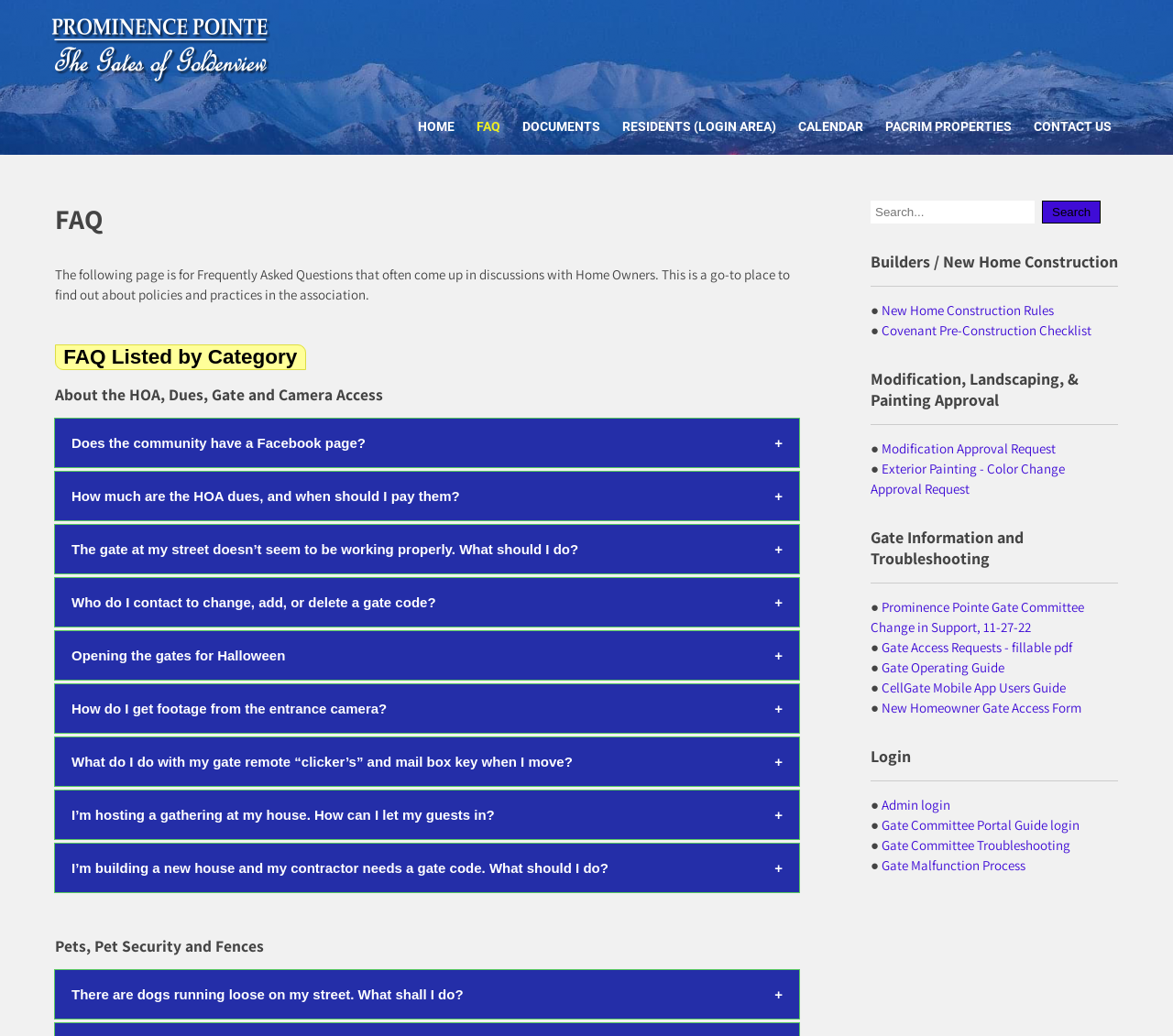Can you look at the image and give a comprehensive answer to the question:
Who do I contact to report an issue with the gate?

The answer can be found in the FAQ section under the category 'About the HOA, Dues, Gate and Camera Access'. The button 'The gate at my street doesn’t seem to be working properly. What should I do?' expands to reveal the answer, which states that you should report the issue to the HOA gate committee or PacRim.